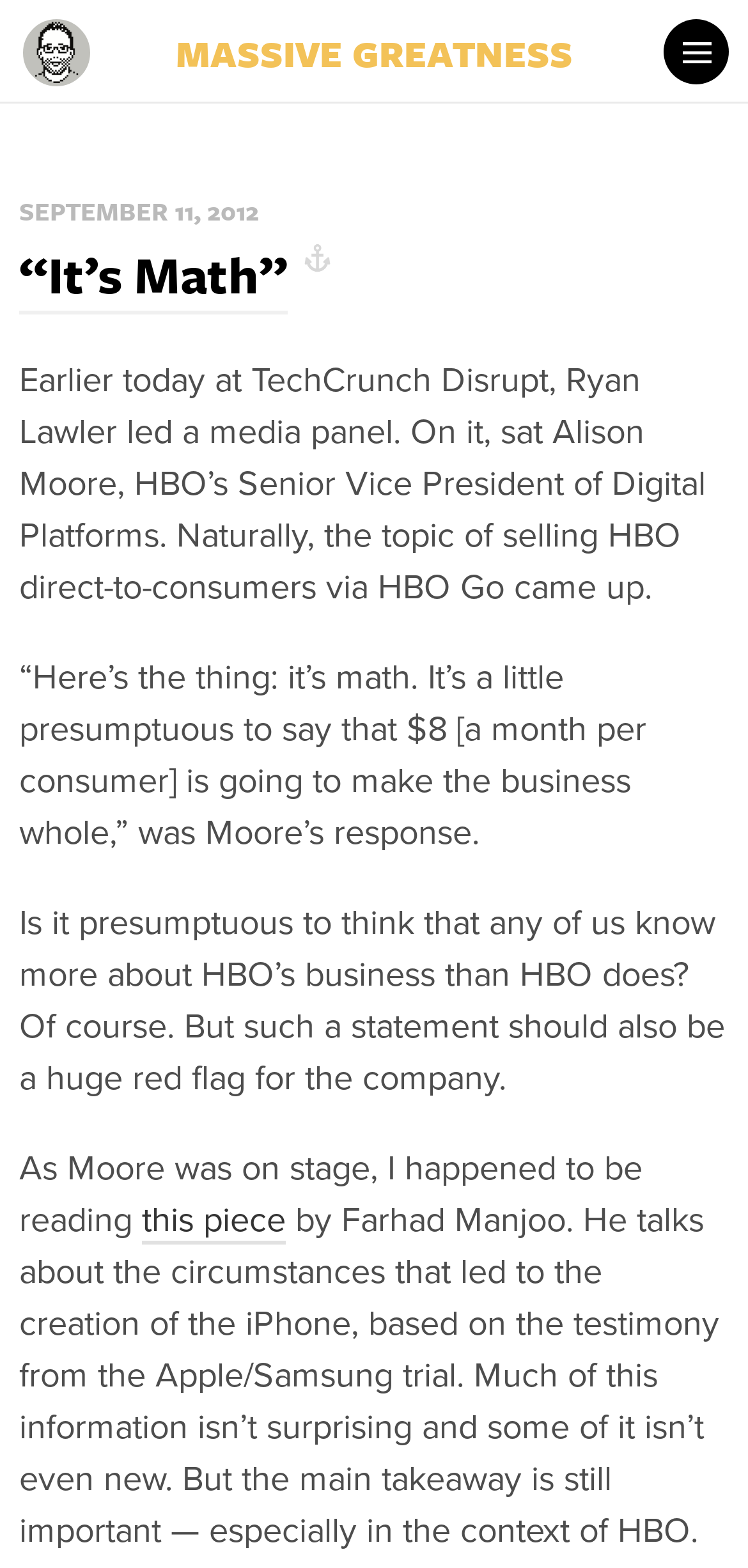Please provide the bounding box coordinates for the UI element as described: "“It’s Math”". The coordinates must be four floats between 0 and 1, represented as [left, top, right, bottom].

[0.026, 0.152, 0.385, 0.201]